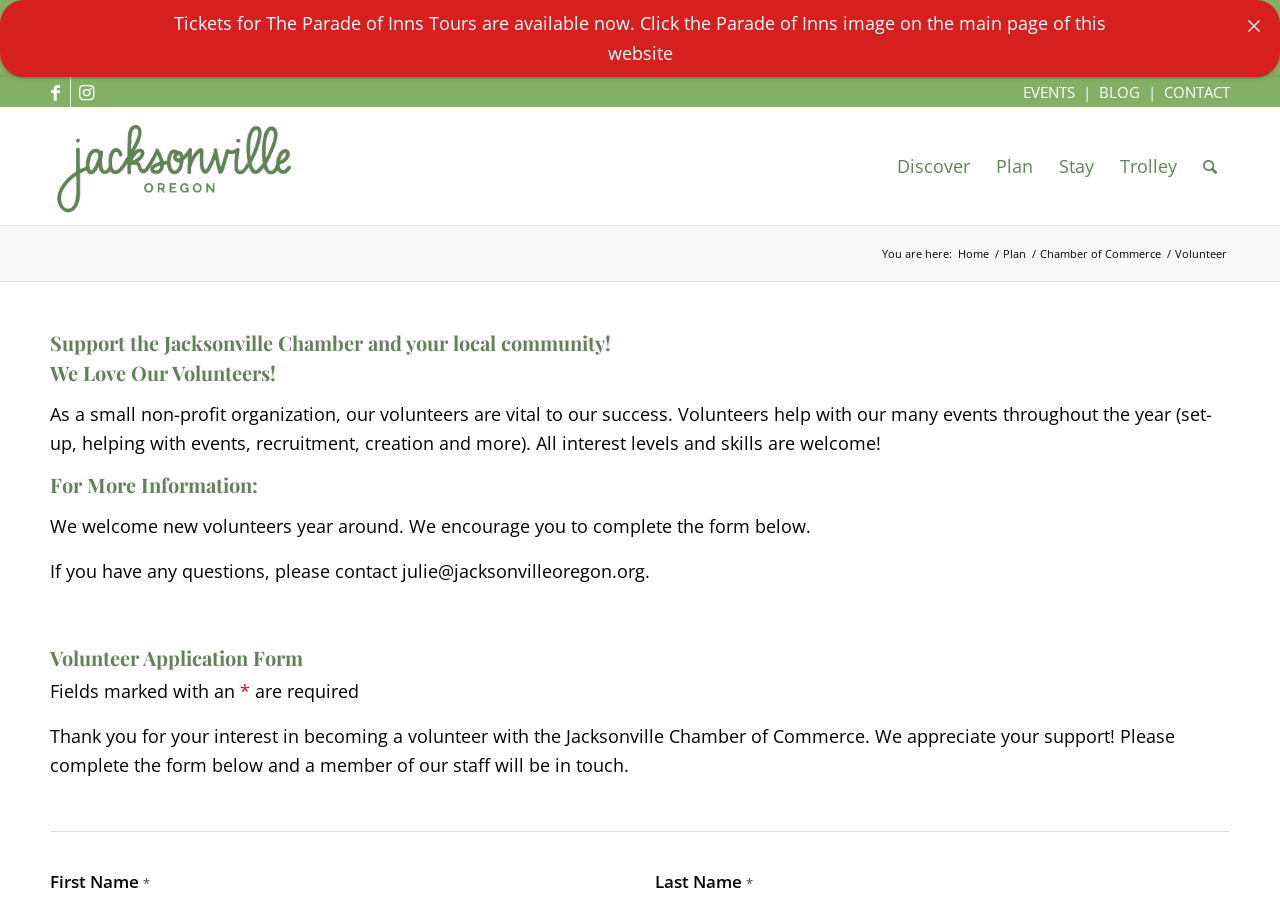Answer the question briefly using a single word or phrase: 
What is the first field in the volunteer application form?

First Name